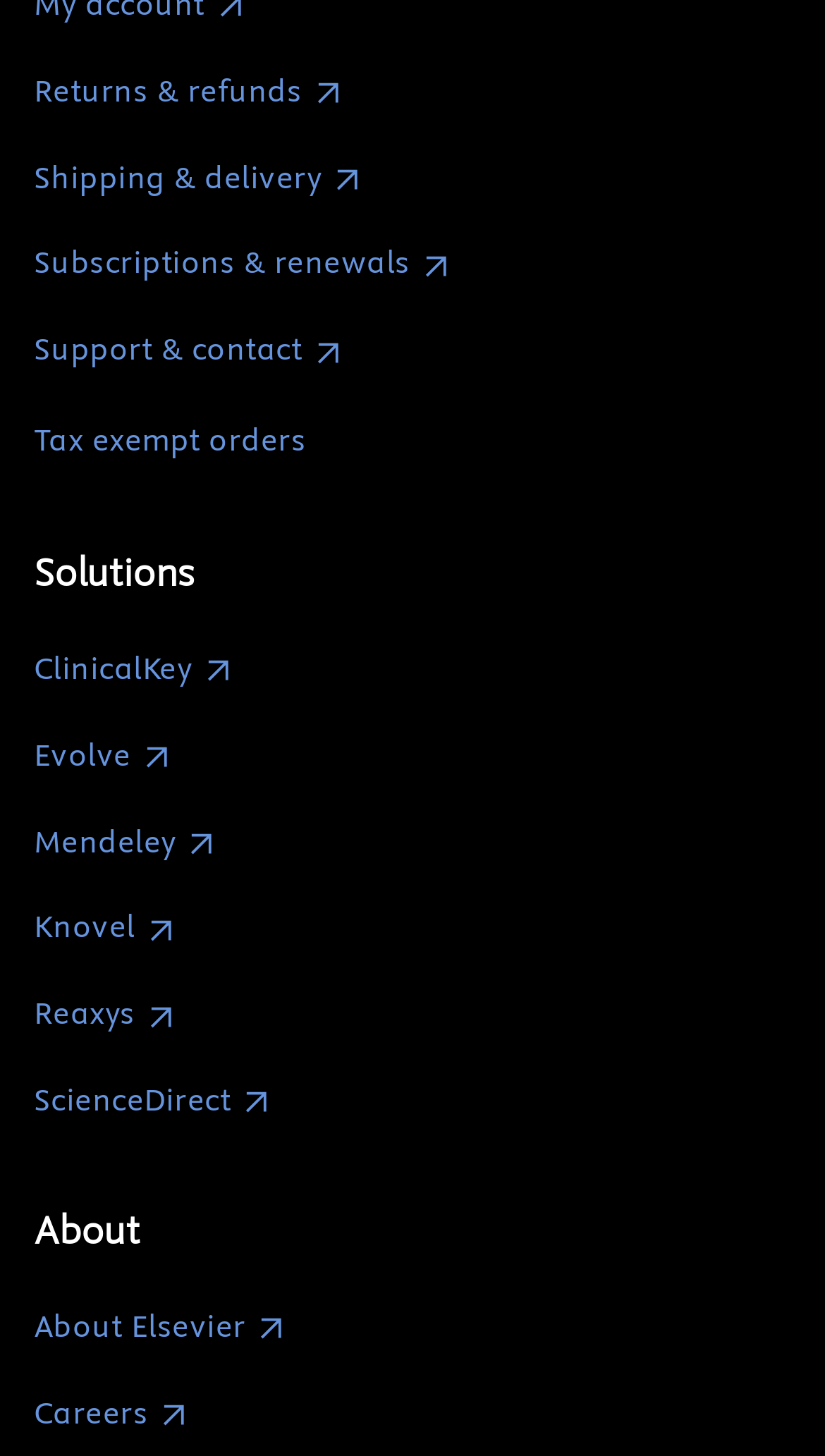Please give a one-word or short phrase response to the following question: 
What is the first solution listed?

ClinicalKey